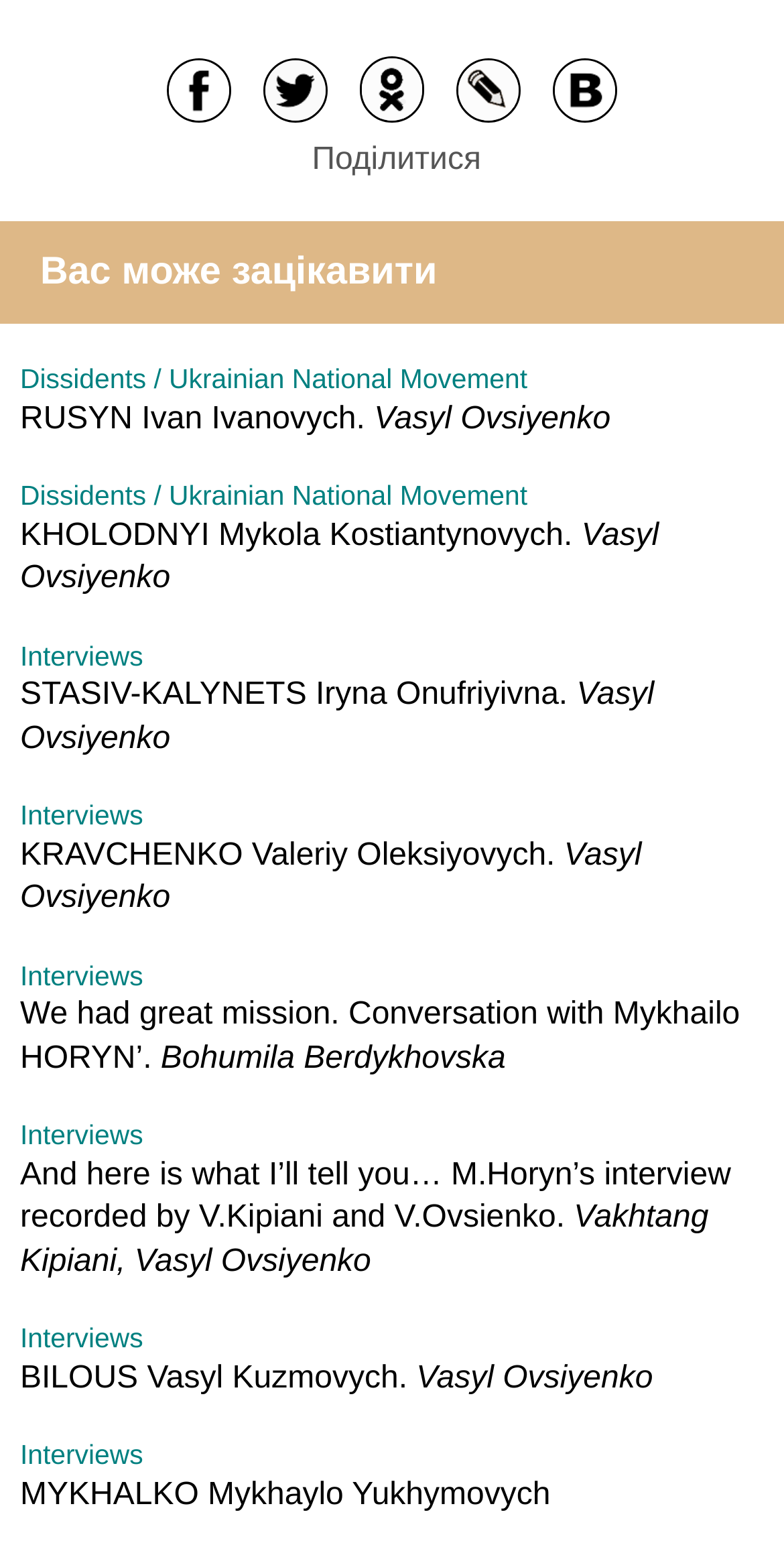How many interviews are listed?
Give a comprehensive and detailed explanation for the question.

The webpage has seven links to interviews, each with a different person's name and a brief description. These links are listed under the 'Interviews' heading.